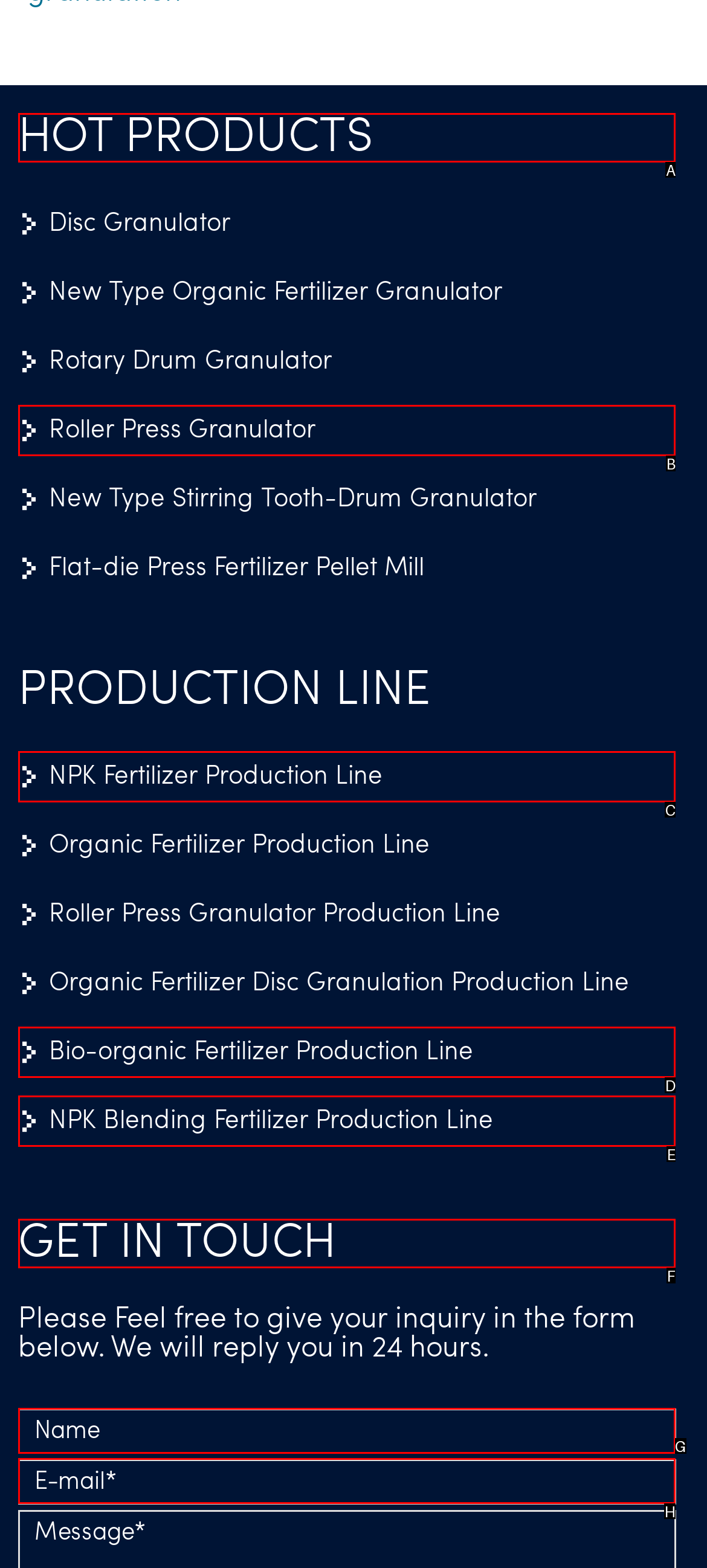Determine the HTML element to click for the instruction: Fill in the name field.
Answer with the letter corresponding to the correct choice from the provided options.

G